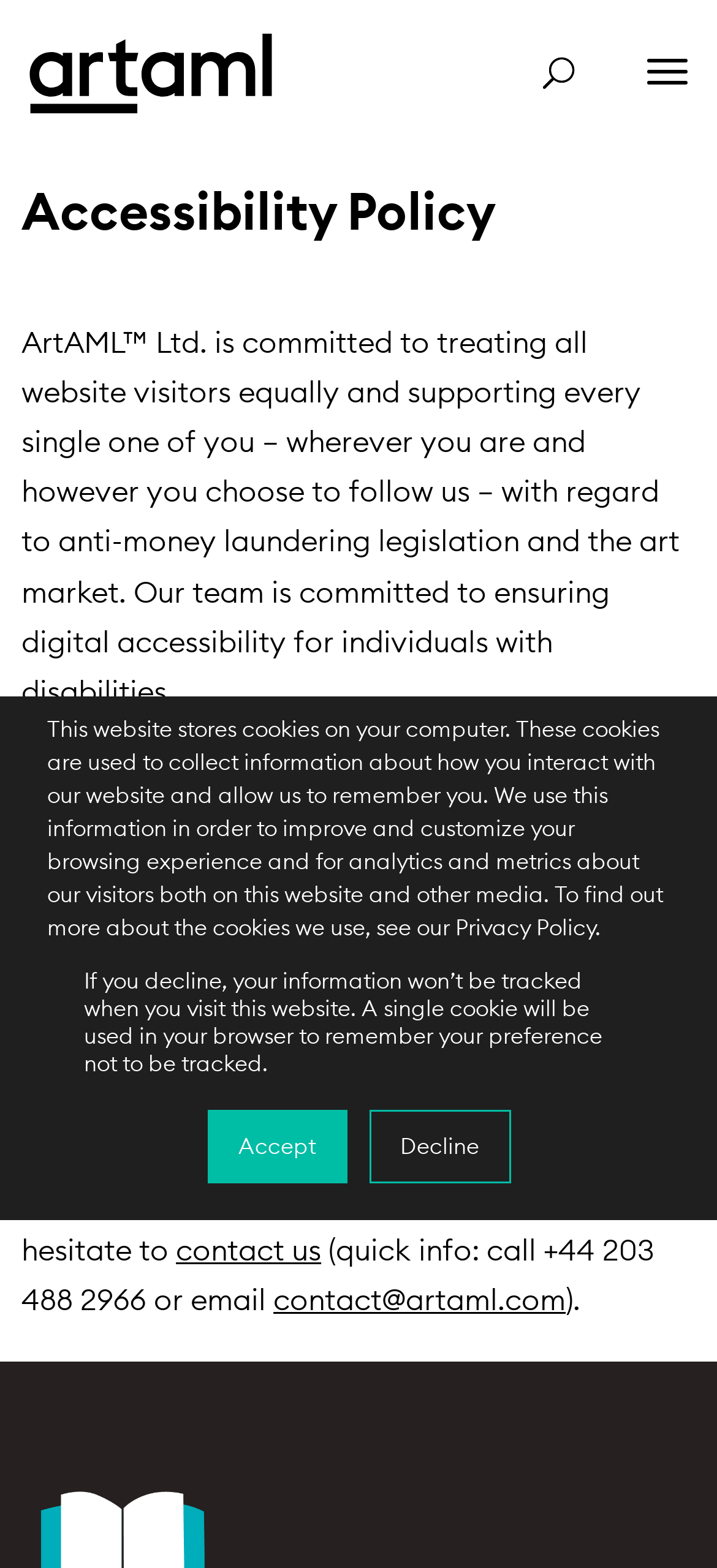What is the function of the search box?
Please provide a single word or phrase answer based on the image.

Search for content on the website